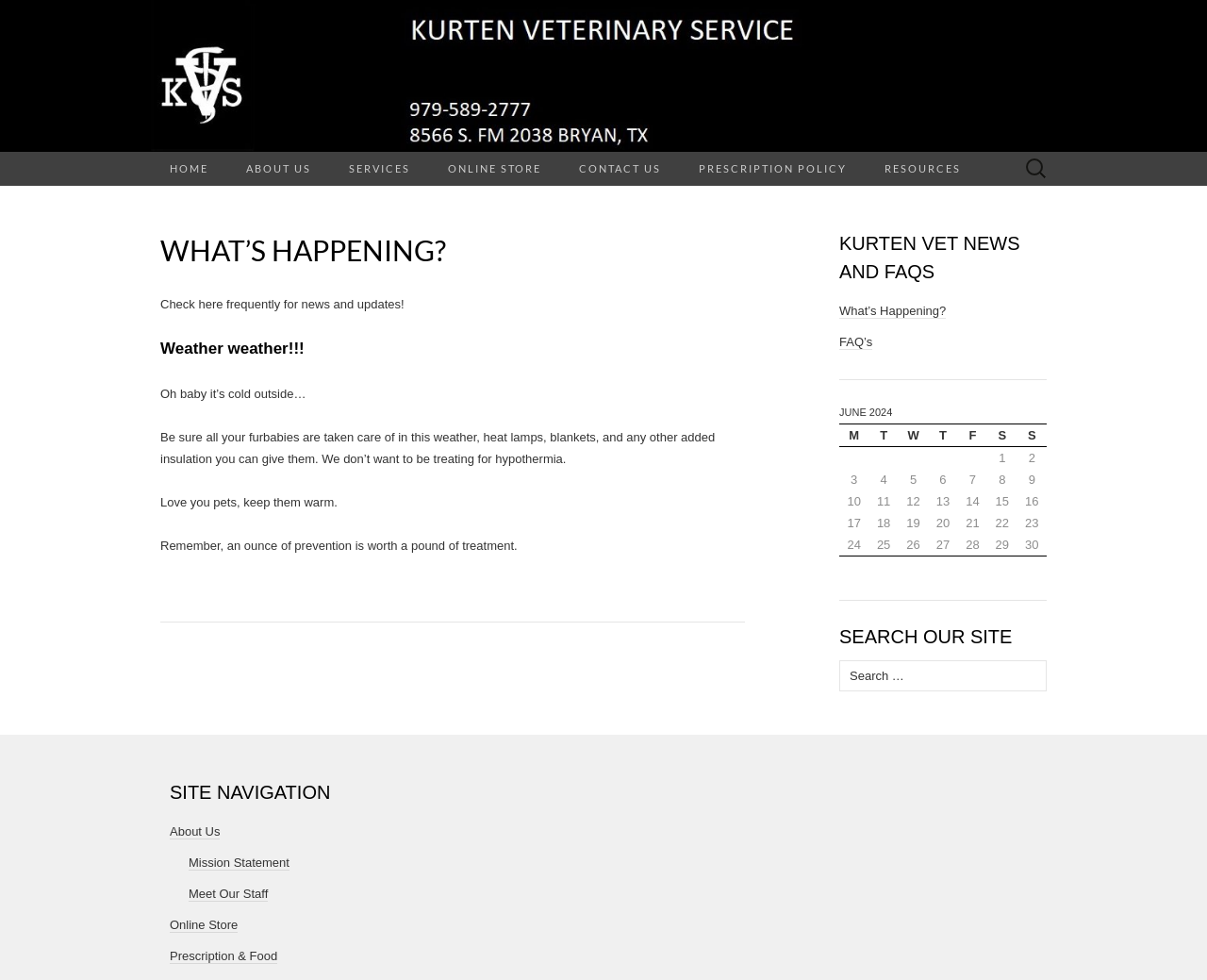What is the purpose of the search box?
Please look at the screenshot and answer in one word or a short phrase.

To search the site